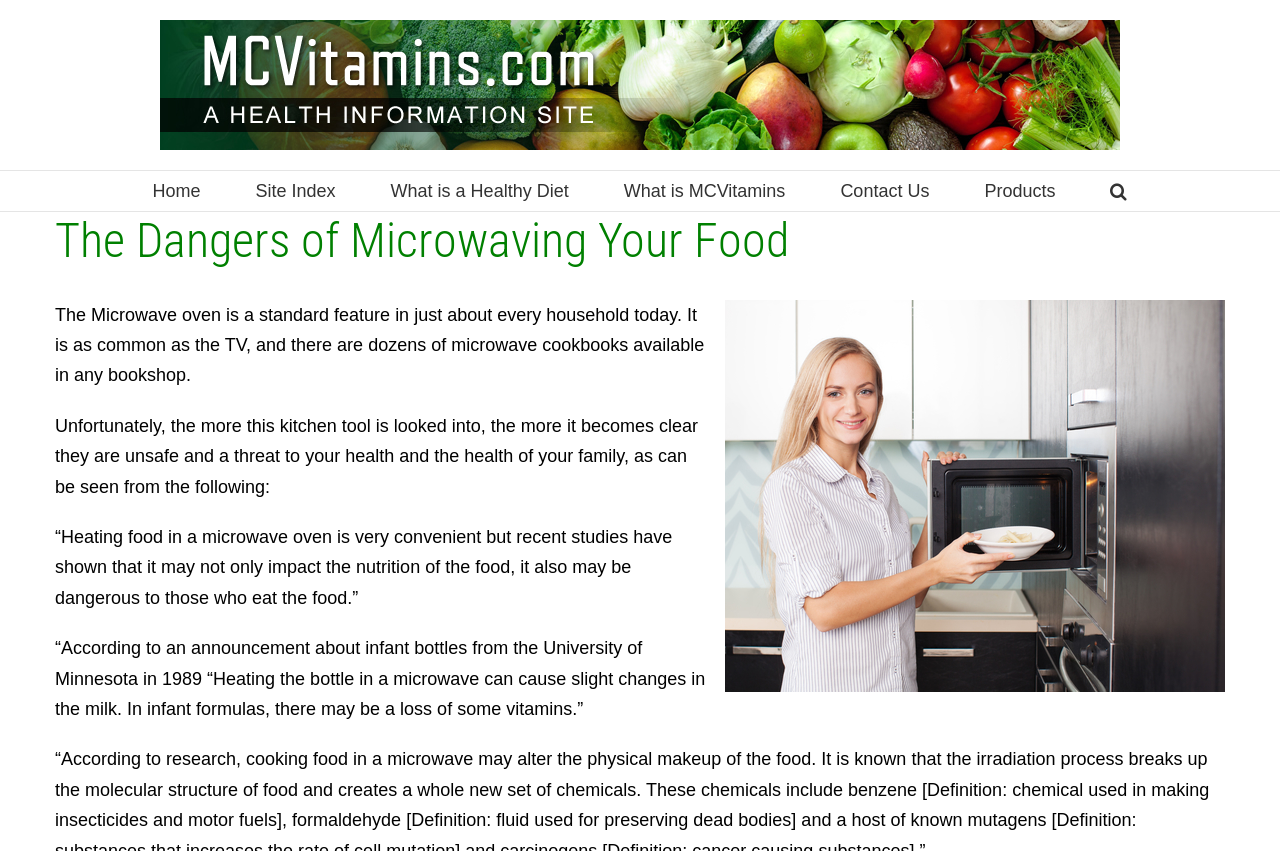Provide the bounding box coordinates for the area that should be clicked to complete the instruction: "Search".

[0.868, 0.201, 0.881, 0.248]